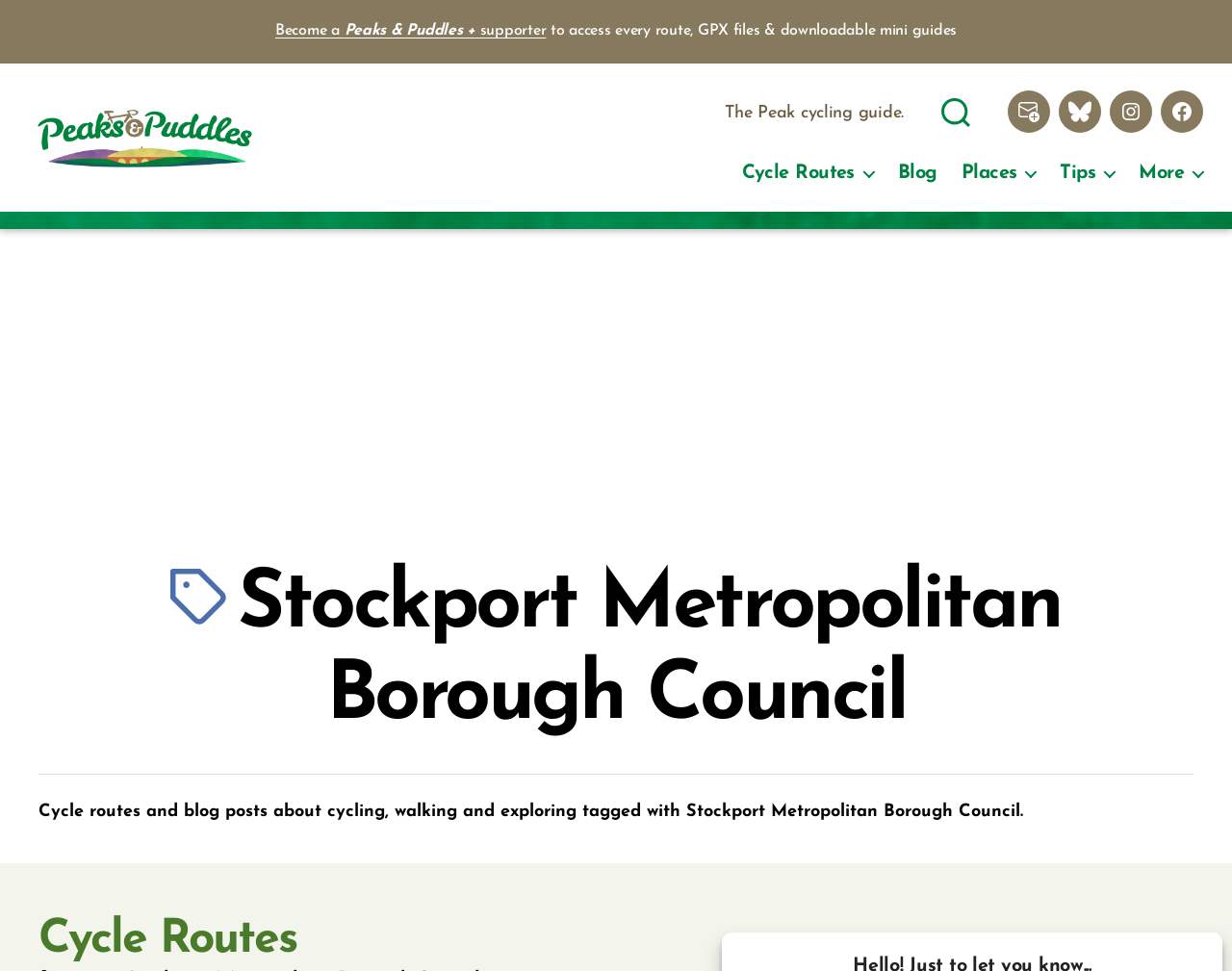Given the element description Optimal Algorithm Selection, specify the bounding box coordinates of the corresponding UI element in the format (top-left x, top-left y, bottom-right x, bottom-right y). All values must be between 0 and 1.

None